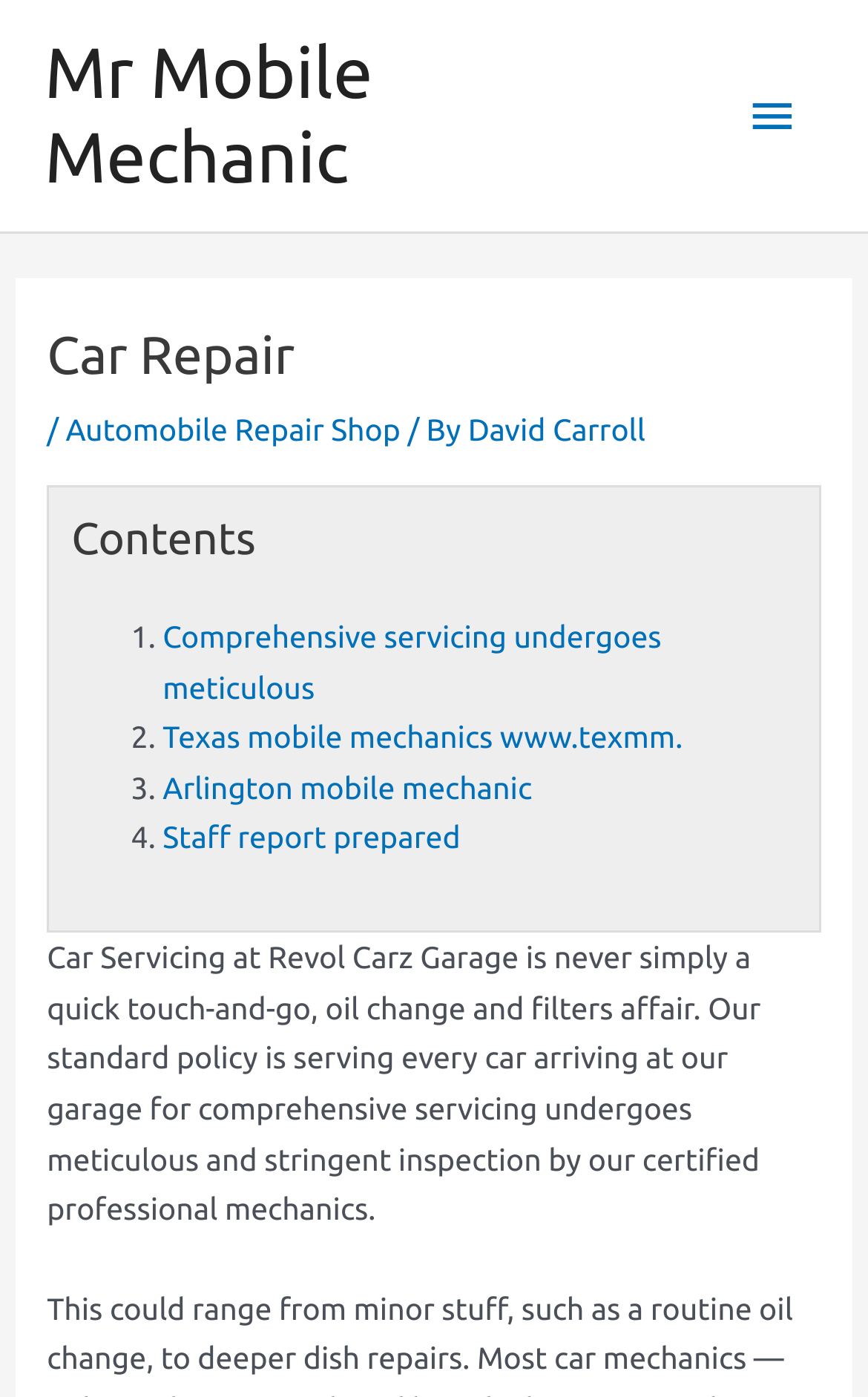Carefully examine the image and provide an in-depth answer to the question: Who is the owner of the automobile repair shop?

The webpage mentions 'Automobile Repair Shop / By David Carroll', suggesting that David Carroll is the owner of the shop.